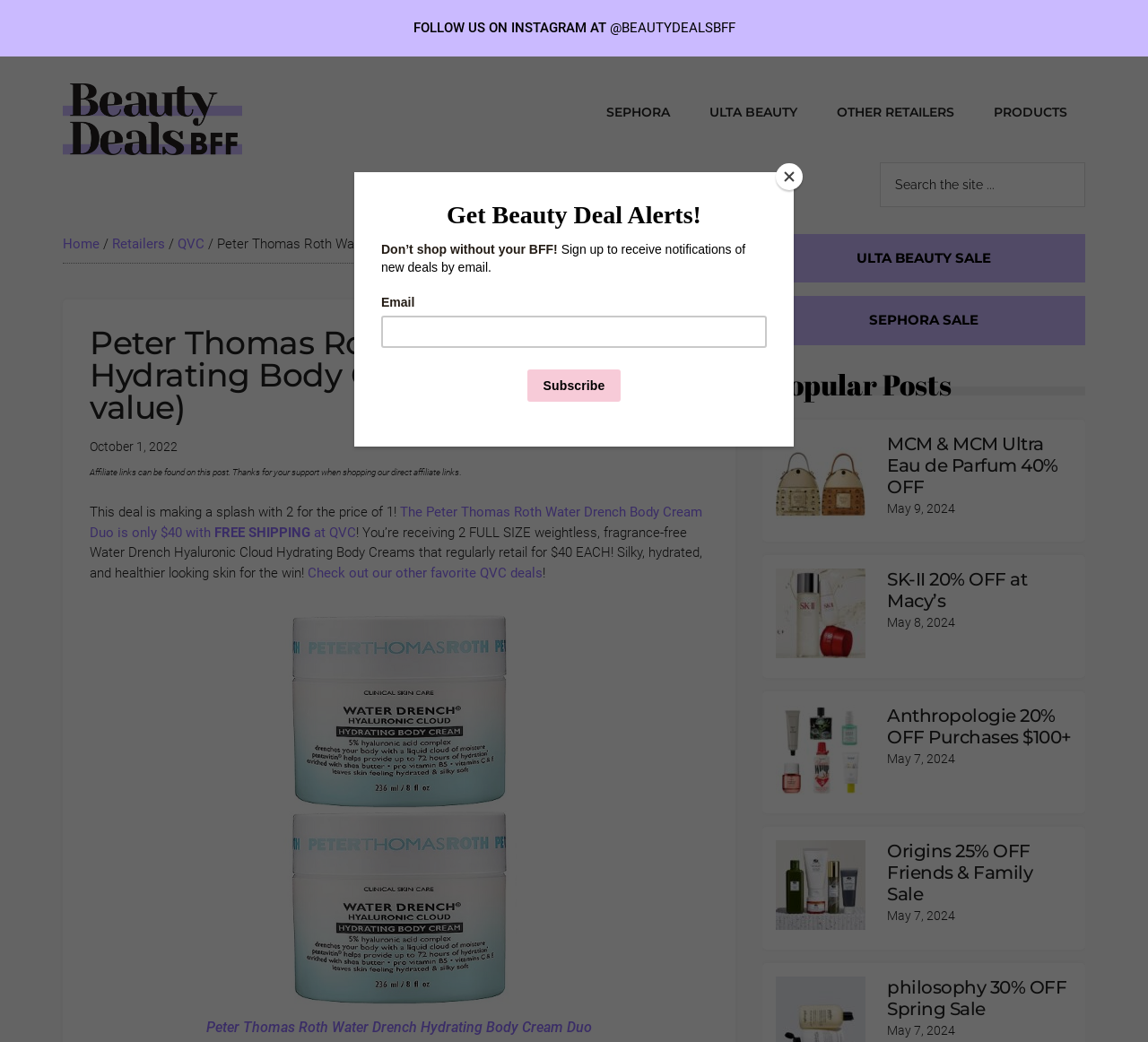How much does the product cost?
Provide a detailed answer to the question, using the image to inform your response.

I found the answer by looking at the heading element that says 'Peter Thomas Roth Water Drench Hydrating Body Cream Duo $40 ($80 value)' which mentions the price of the product.